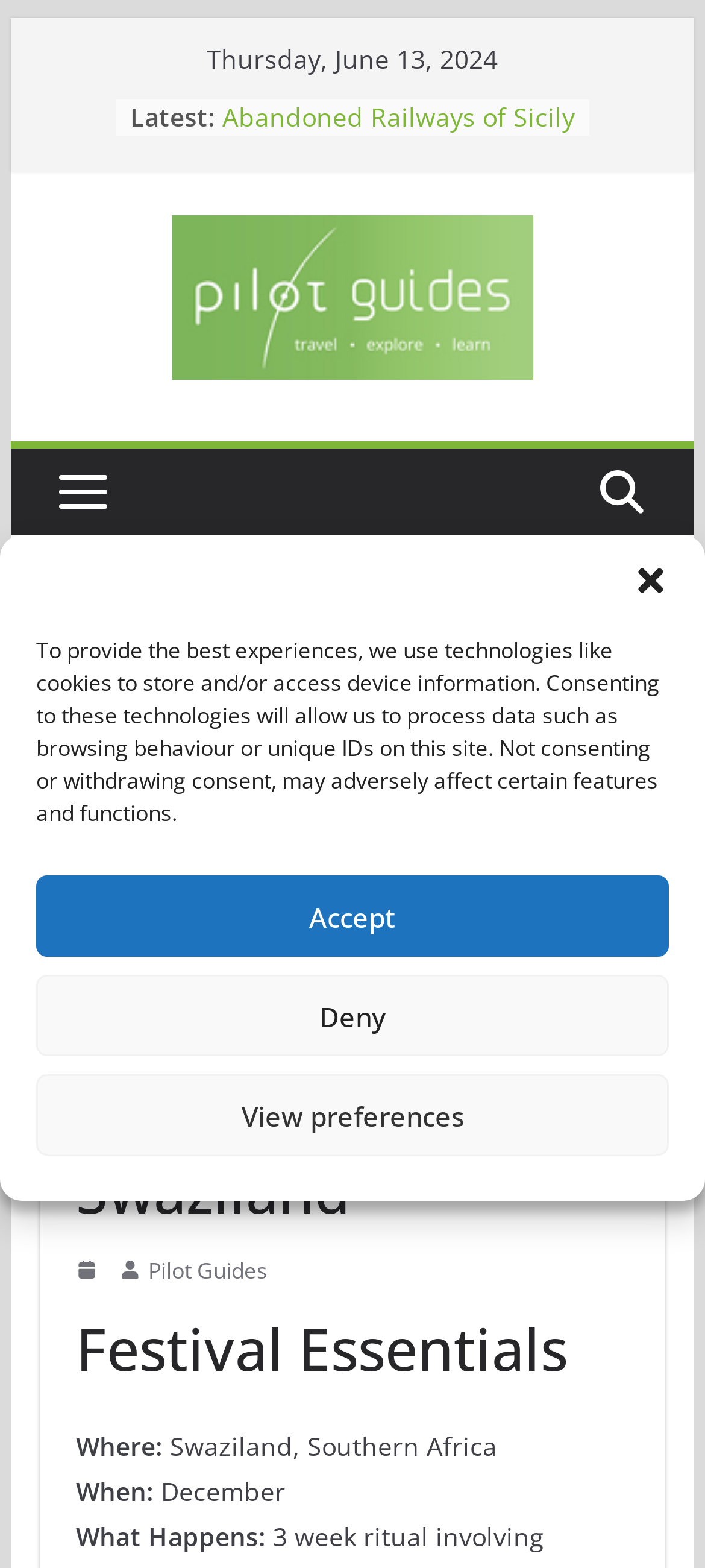What is the main title displayed on this webpage?

The Ncwala First Fruits Festival of Swaziland